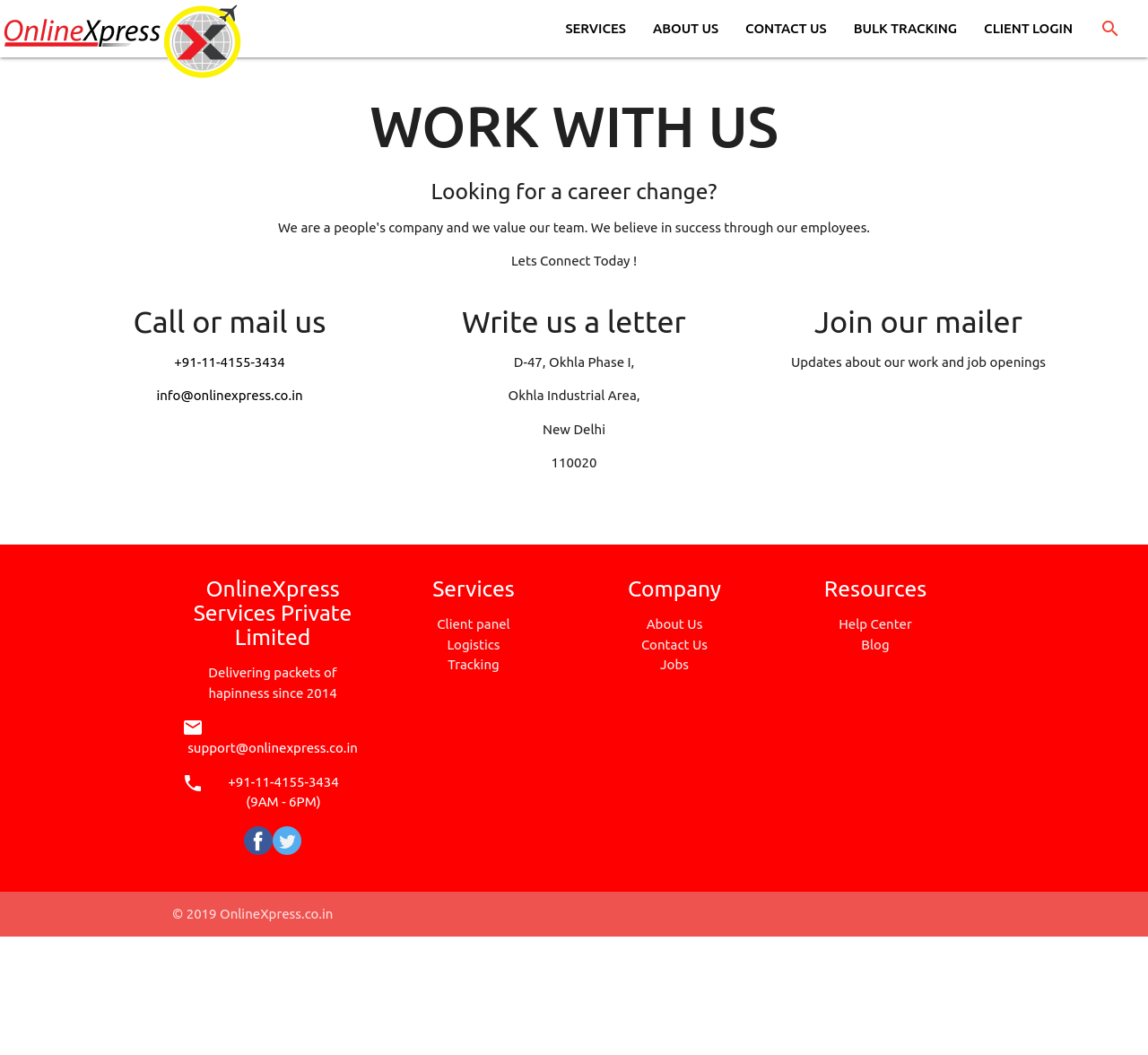Find the bounding box coordinates of the element you need to click on to perform this action: 'learn about Ancient South America'. The coordinates should be represented by four float values between 0 and 1, in the format [left, top, right, bottom].

None